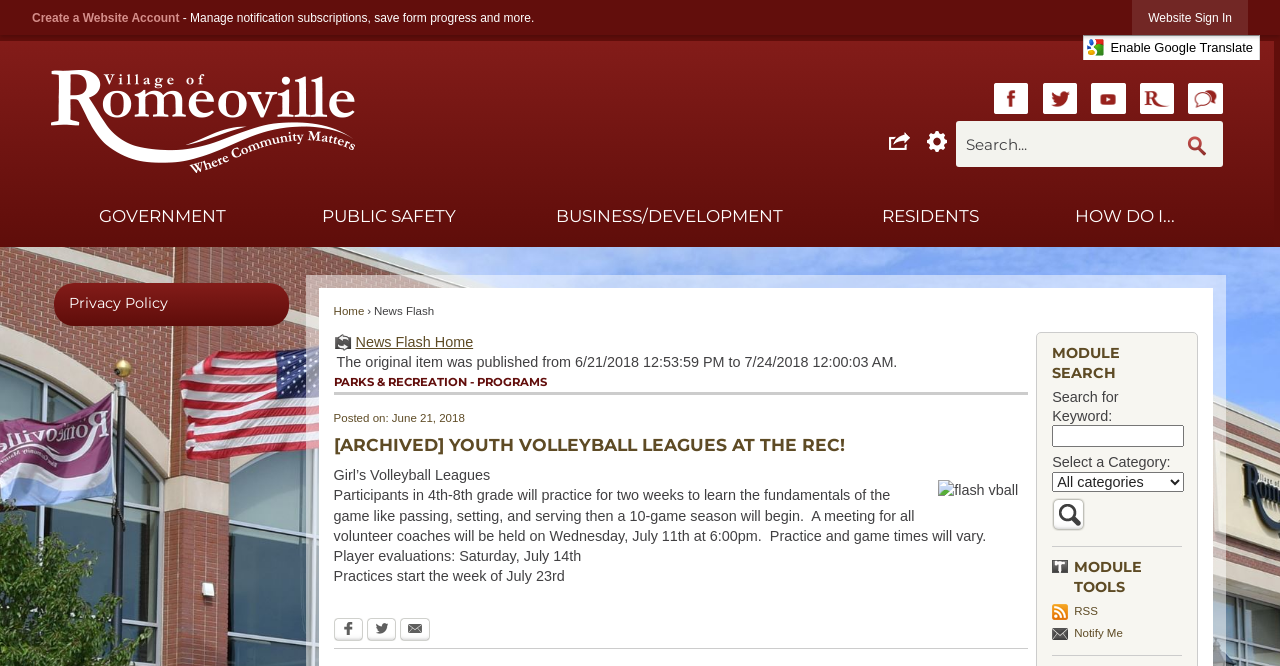Locate the bounding box coordinates of the clickable part needed for the task: "Search".

[0.927, 0.202, 0.943, 0.234]